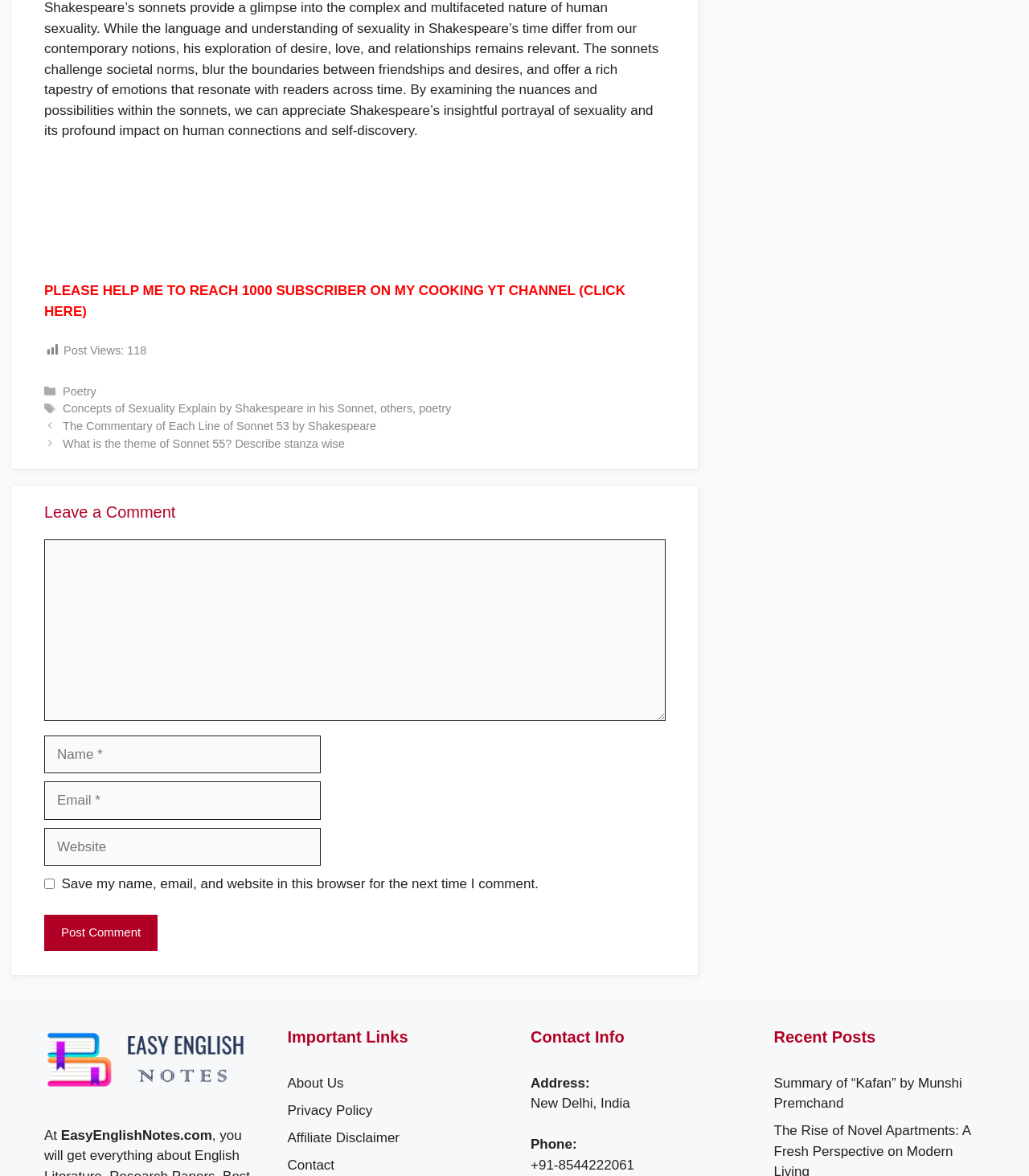Show the bounding box coordinates of the element that should be clicked to complete the task: "Search for something".

None